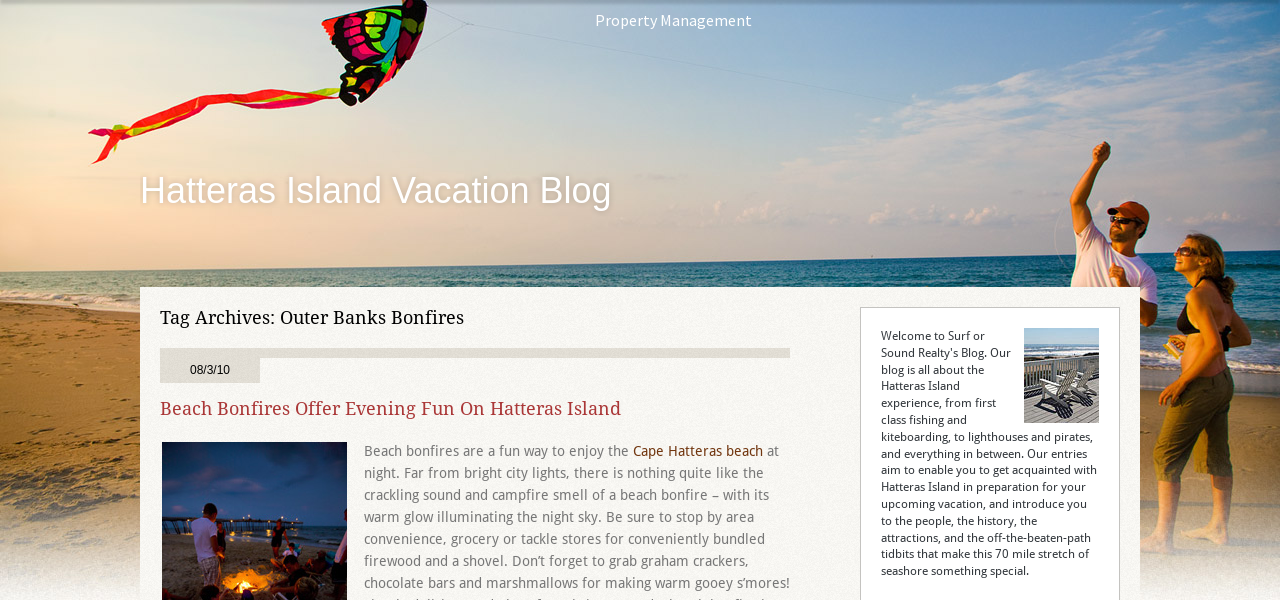Explain what is happening in the image with elaborate details.

The image captures a serene beach scene at Cape Hatteras, highlighting the beauty of a sunset illuminated by a vibrant kite soaring above, while friendly beachgoers enjoy the warm sand. This picturesque setting complements the blog post titled "Beach Bonfires Offer Evening Fun On Hatteras Island," which emphasizes the enchanting experience of beach bonfires under the night sky. Readers are encouraged to gather supplies such as firewood and s'mores ingredients, inviting them to embrace the natural allure of Hatteras Island evenings, far from the bright city lights. The post serves as a guide for families and friends looking to create memorable moments around a cozy campfire on the beach.